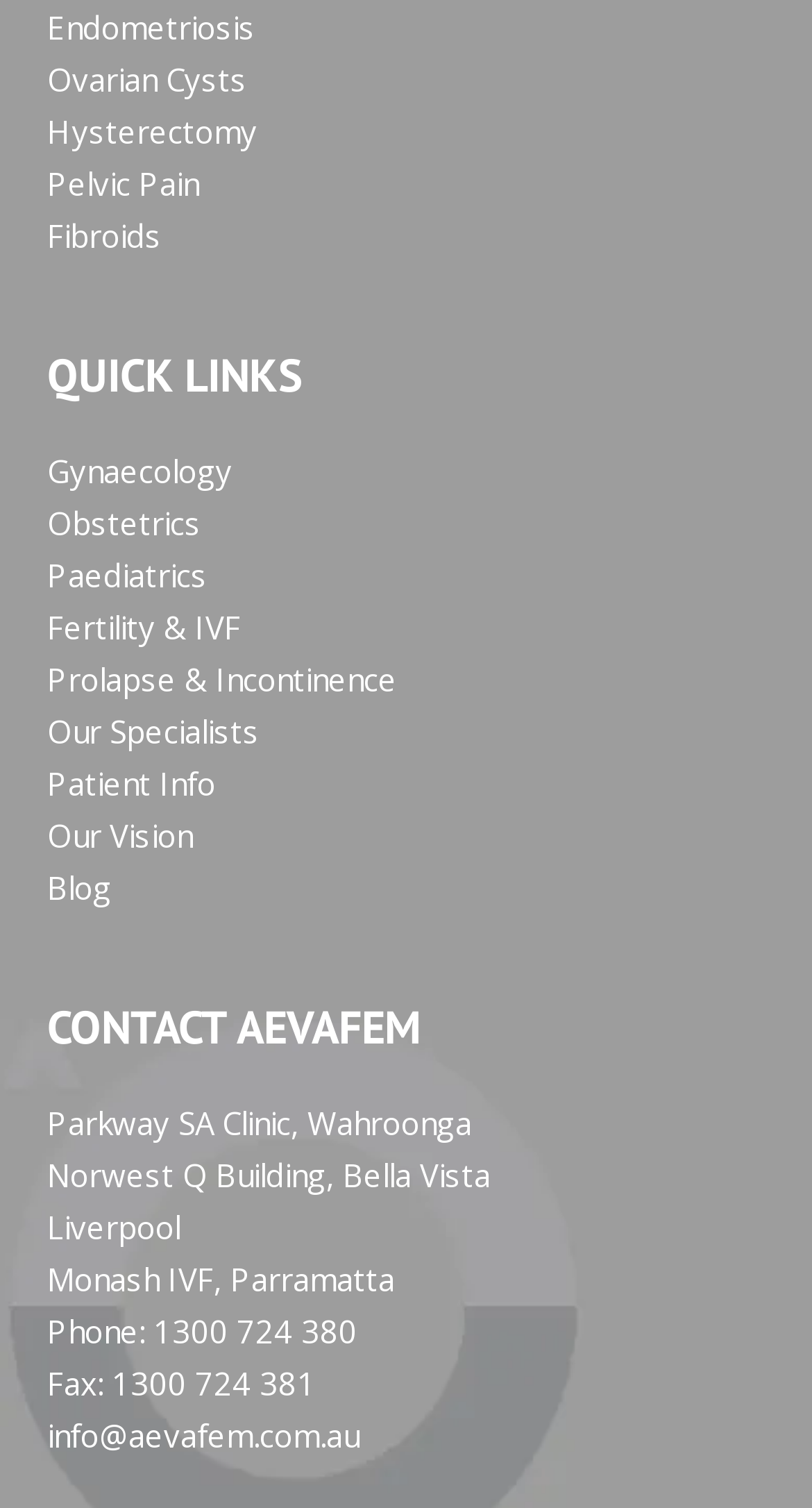Provide the bounding box coordinates for the area that should be clicked to complete the instruction: "View Parkway SA Clinic, Wahroonga location".

[0.058, 0.73, 0.581, 0.758]